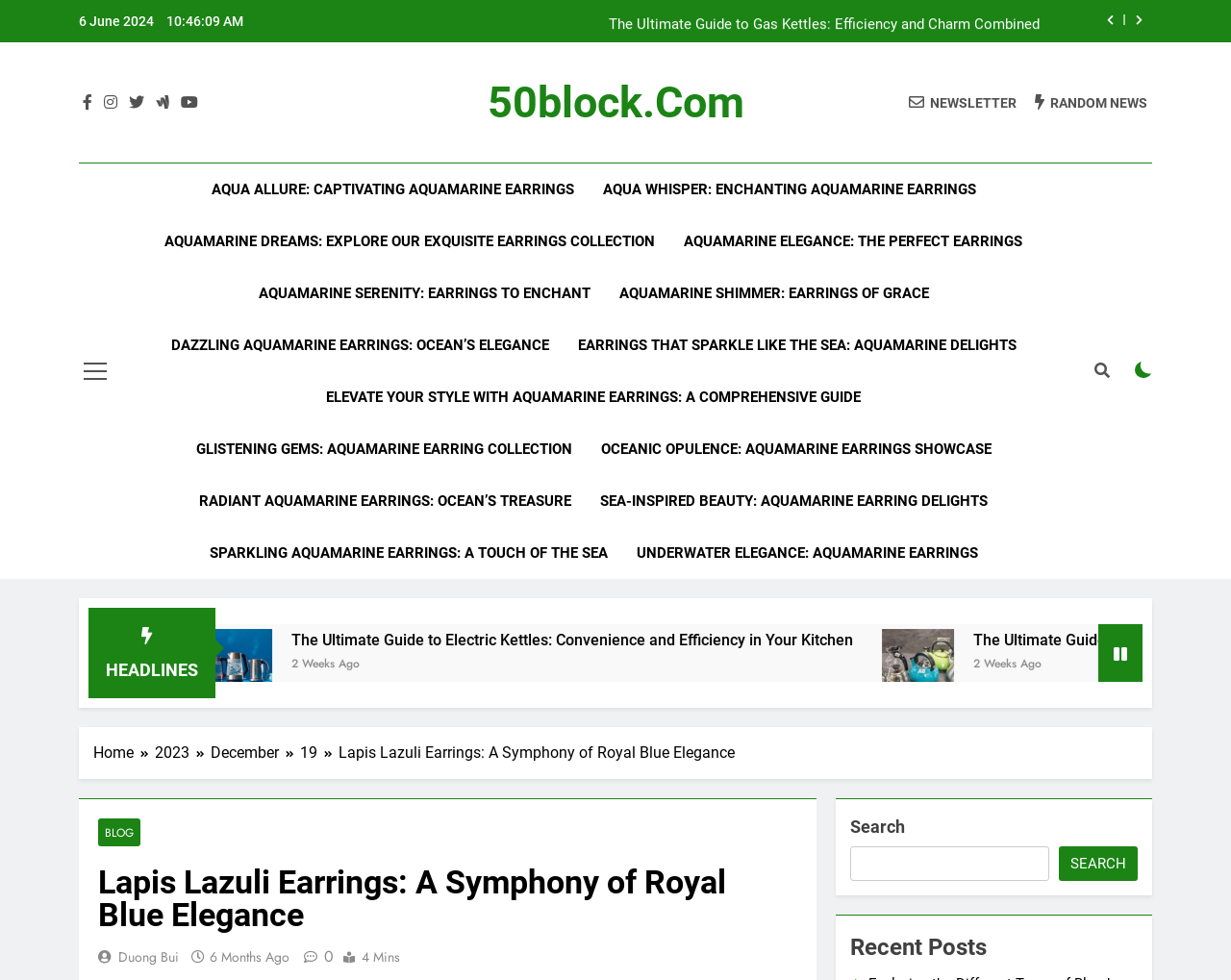Could you provide the bounding box coordinates for the portion of the screen to click to complete this instruction: "Check the recent posts"?

[0.691, 0.949, 0.924, 0.984]